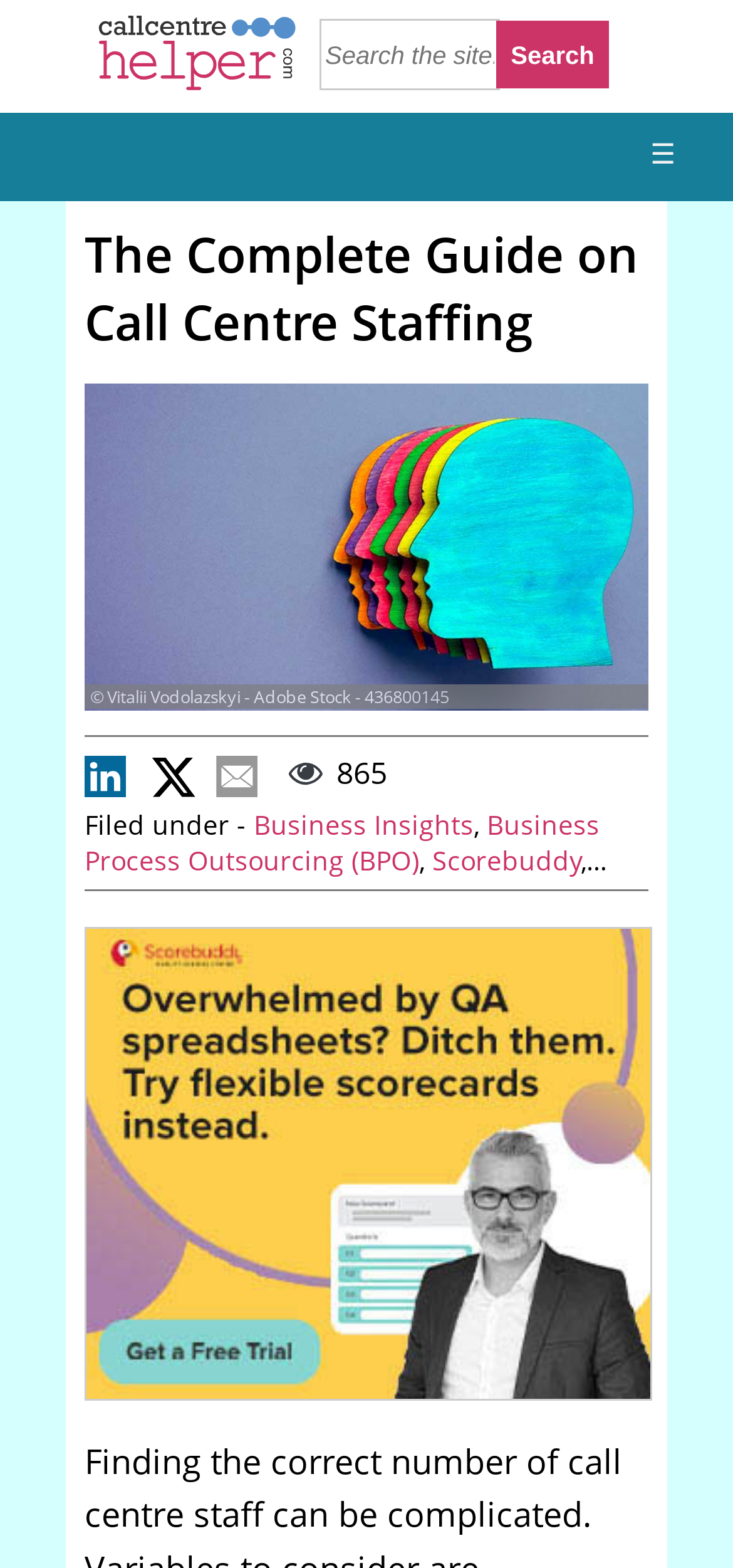How many images are there below the main heading?
Using the image, elaborate on the answer with as much detail as possible.

I counted the number of image elements below the main heading, which are [173], [735], [736], and [738]. These images are arranged horizontally.